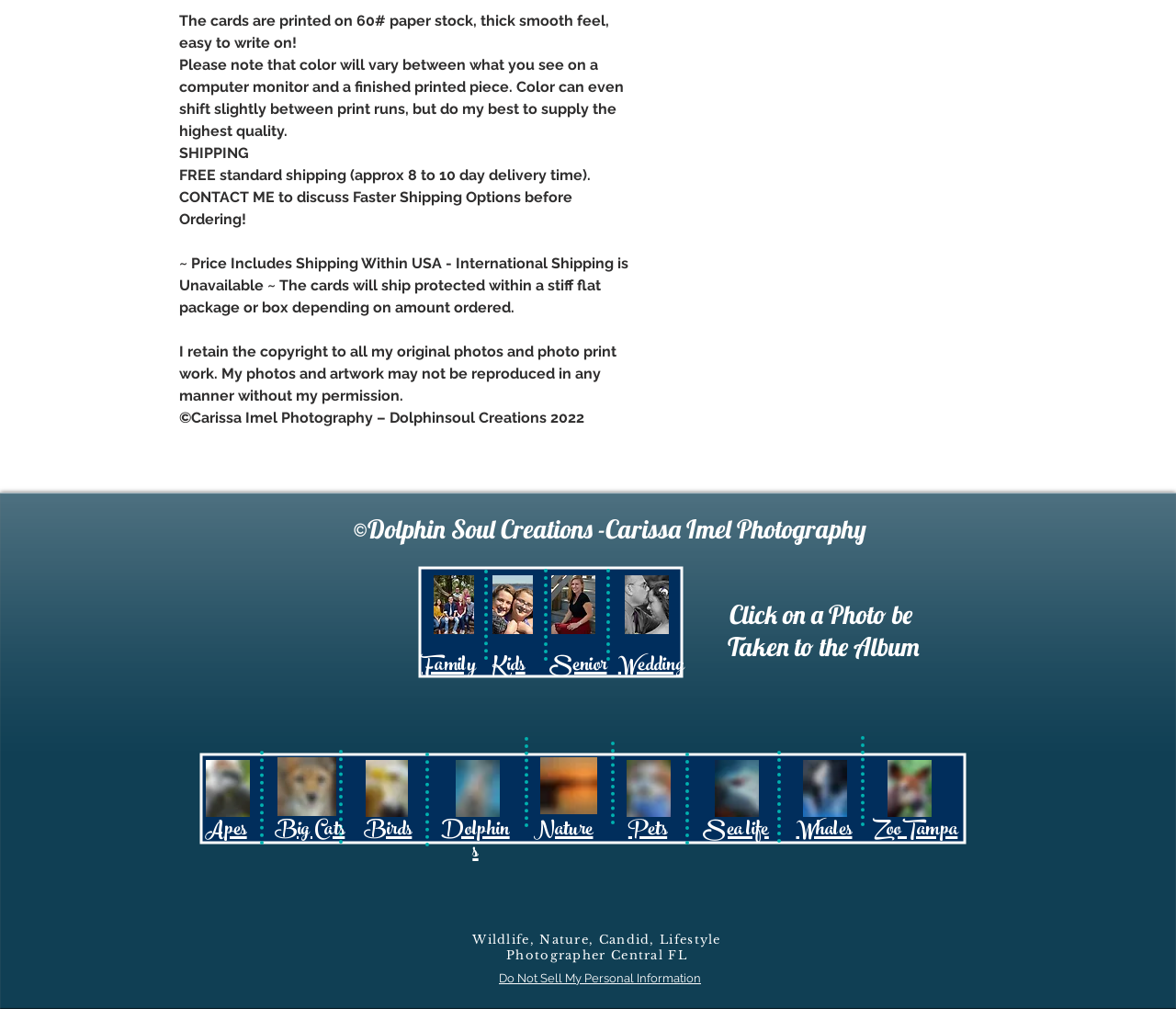Who retains the copyright to the photos and artwork?
Please give a detailed answer to the question using the information shown in the image.

The answer can be found in the StaticText element that states 'I retain the copyright to all my original photos and photo print work. My photos and artwork may not be reproduced in any manner without my permission.'.